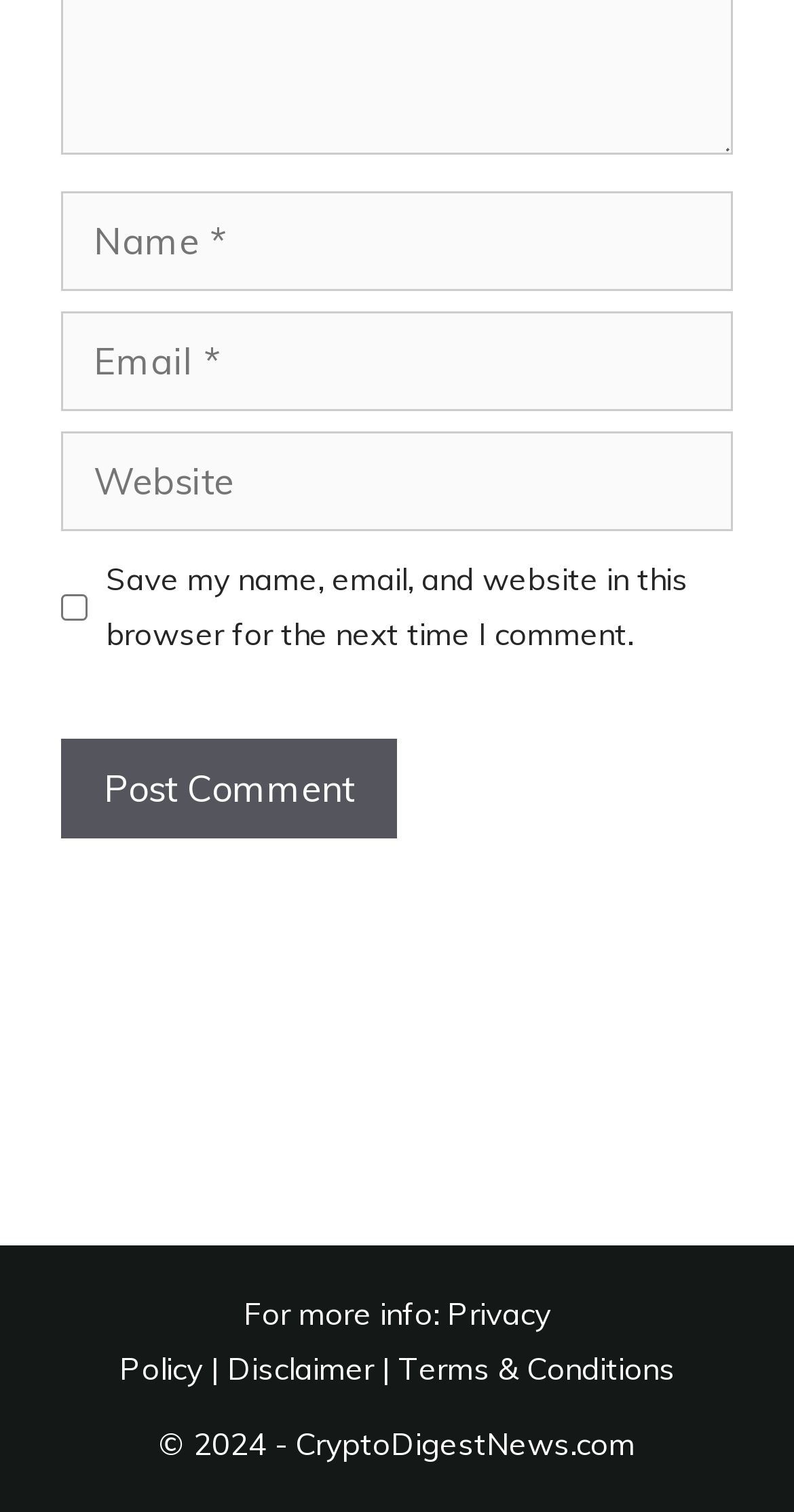Please specify the bounding box coordinates of the clickable section necessary to execute the following command: "Check the save comment information box".

[0.077, 0.393, 0.11, 0.41]